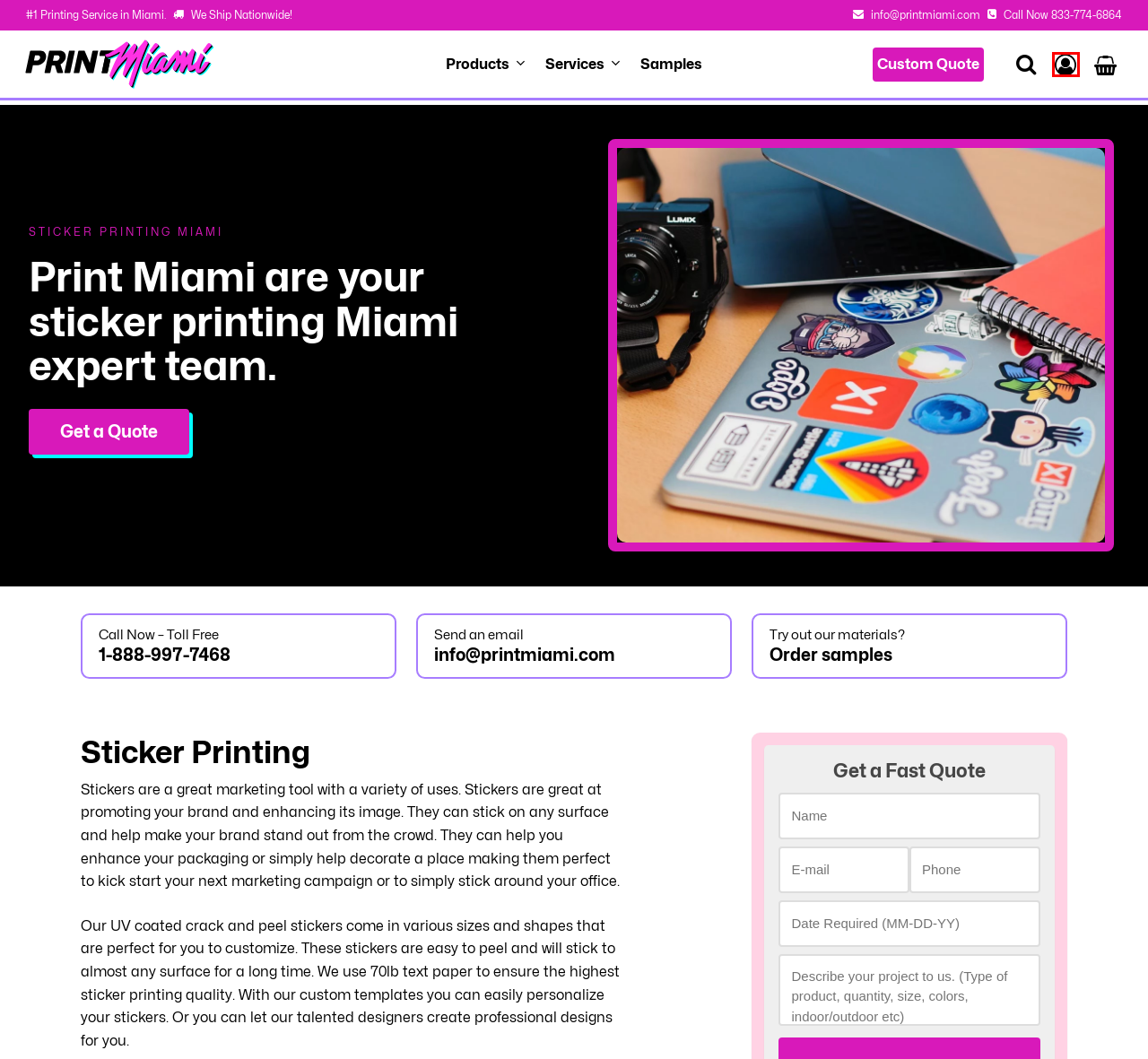You are given a screenshot of a webpage with a red rectangle bounding box. Choose the best webpage description that matches the new webpage after clicking the element in the bounding box. Here are the candidates:
A. My Account | Print Miami
B. Printing Products | Print Miami
C. Cart | Print Miami
D. Local Printing Services | Print Miami
E. Trade Show Printing | Print Miami
F. Custom Quote | Print Miami
G. Print Shop Miami | Printing Services - Print Miami
H. Free Samples | Print Miami

A